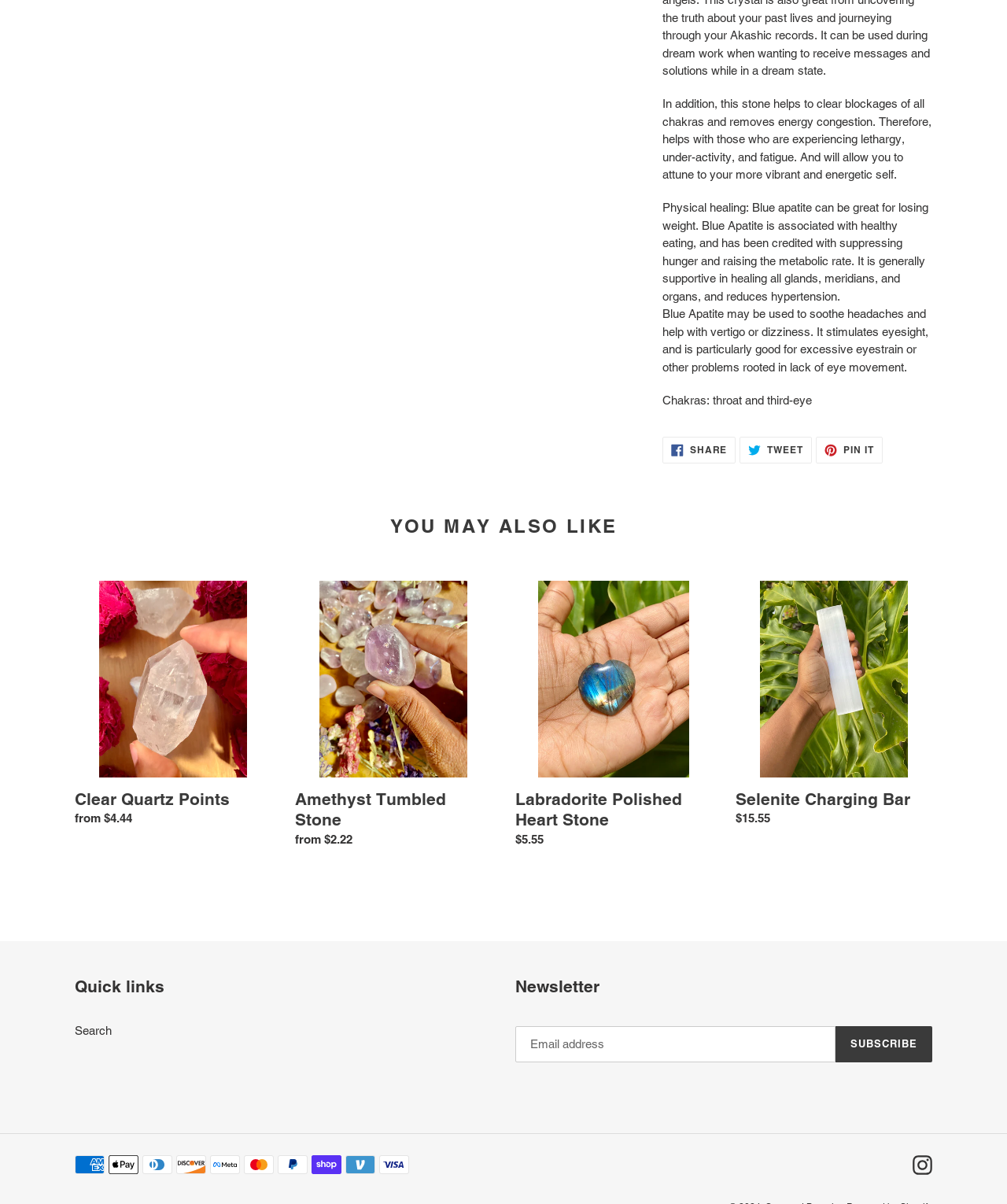Please locate the bounding box coordinates of the element that should be clicked to complete the given instruction: "Share on Facebook".

[0.658, 0.363, 0.731, 0.385]